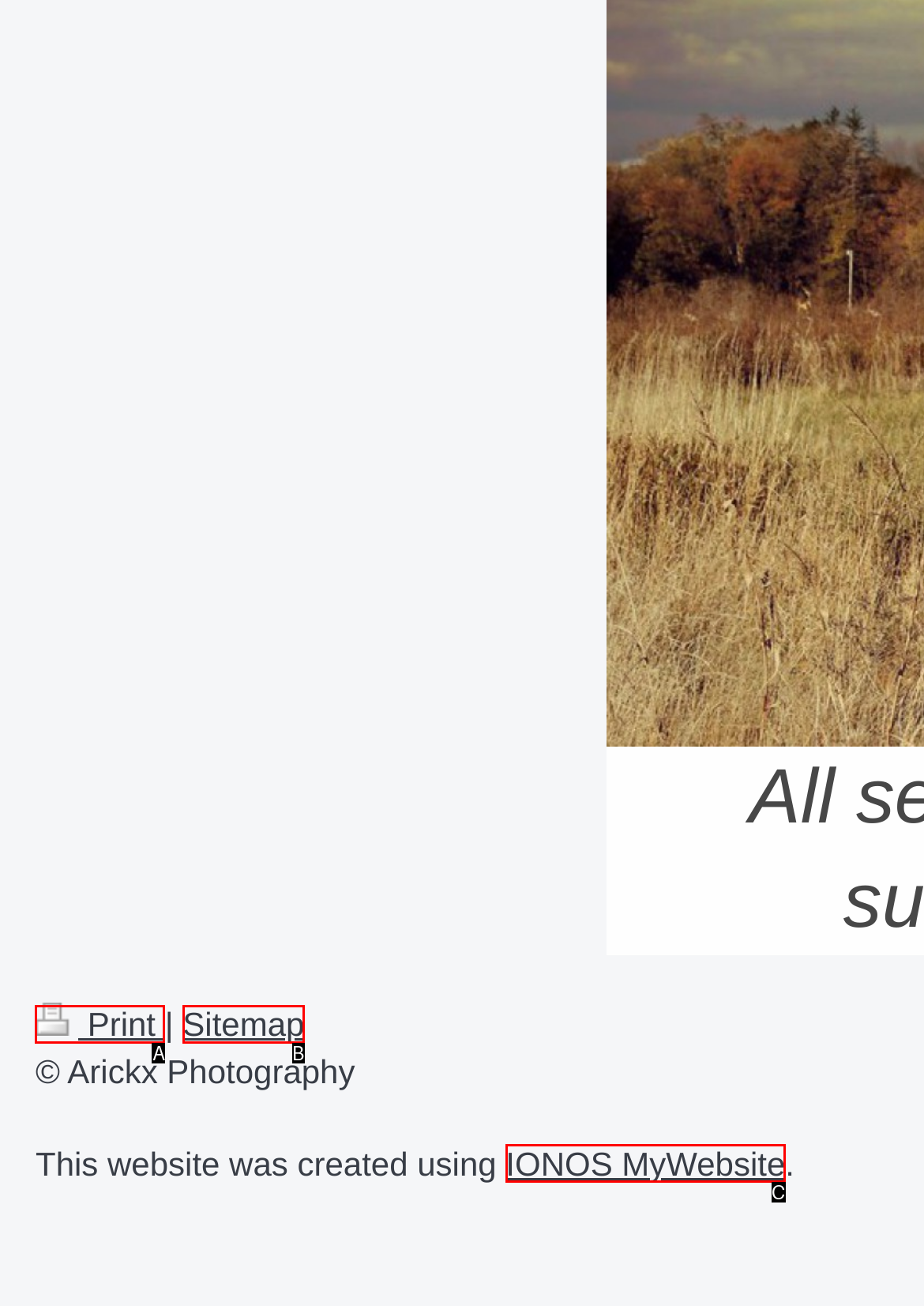Choose the HTML element that best fits the given description: Recipe. Answer by stating the letter of the option.

None